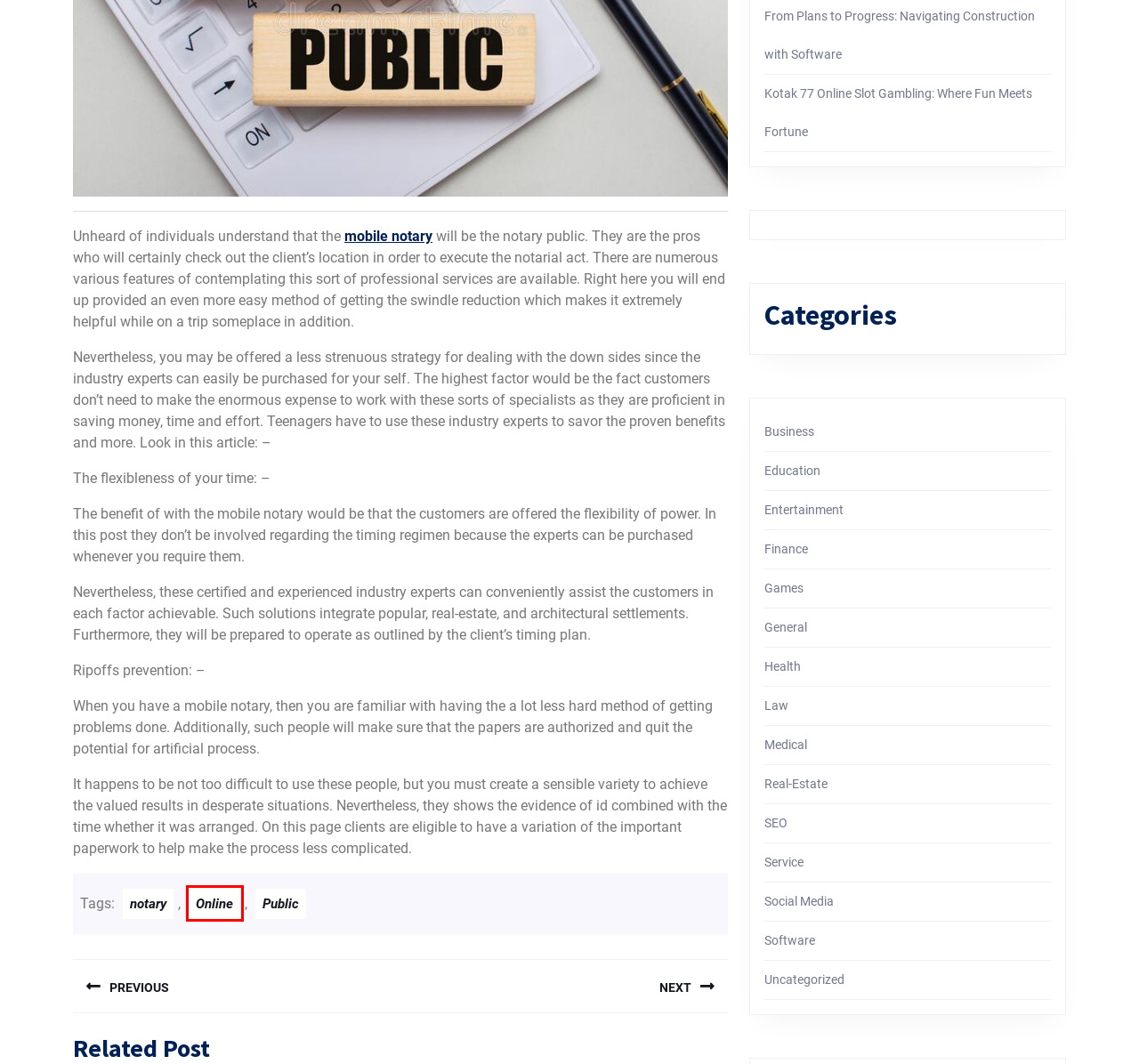Using the screenshot of a webpage with a red bounding box, pick the webpage description that most accurately represents the new webpage after the element inside the red box is clicked. Here are the candidates:
A. Games – Wild Things
B. Entertainment – Wild Things
C. Public – Wild Things
D. notary – Wild Things
E. Online – Wild Things
F. Social Media – Wild Things
G. Health – Wild Things
H. General – Wild Things

E